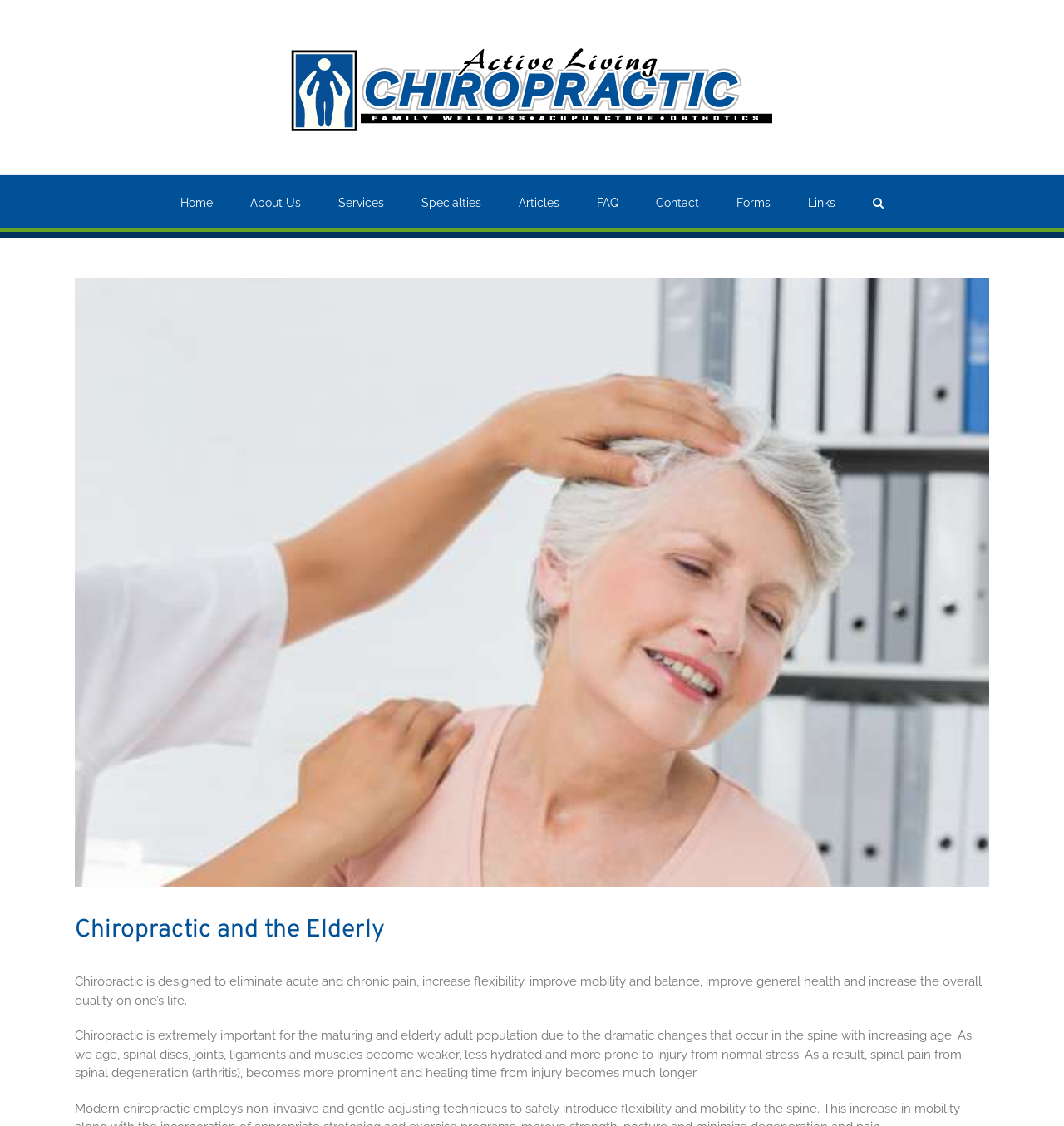What happens to spinal discs, joints, ligaments, and muscles as we age?
By examining the image, provide a one-word or phrase answer.

Become weaker, less hydrated